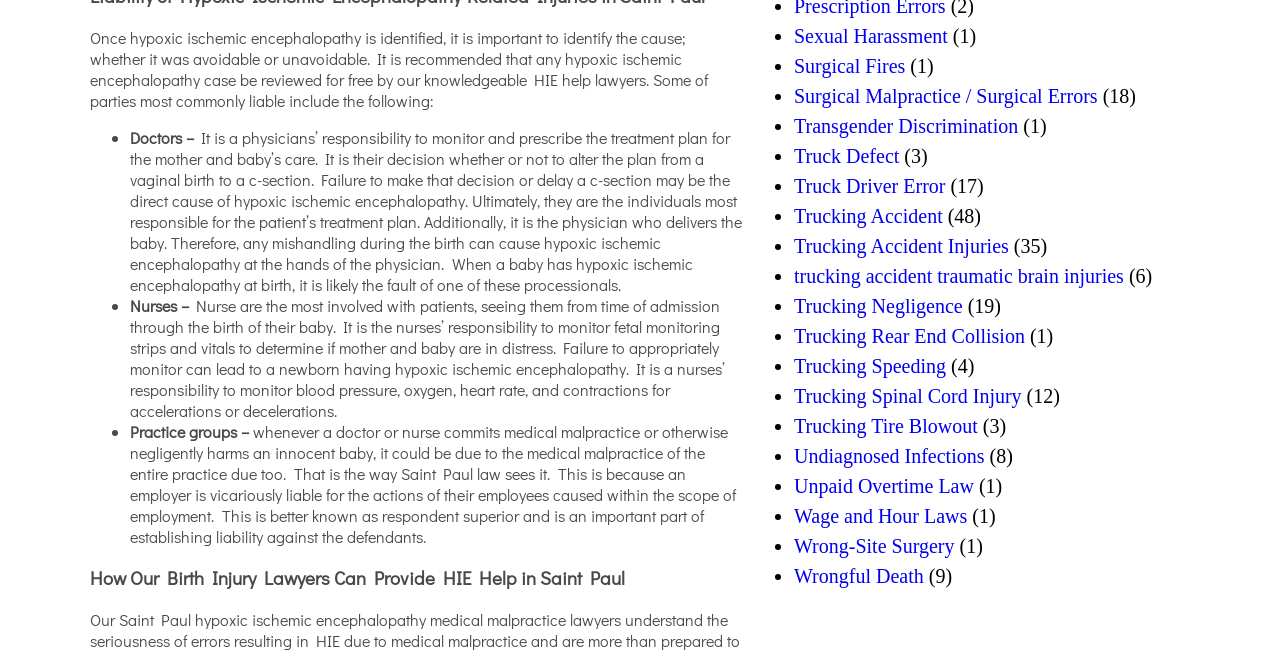Please find the bounding box coordinates for the clickable element needed to perform this instruction: "Click on 'Trucking Accident'".

[0.62, 0.315, 0.736, 0.348]